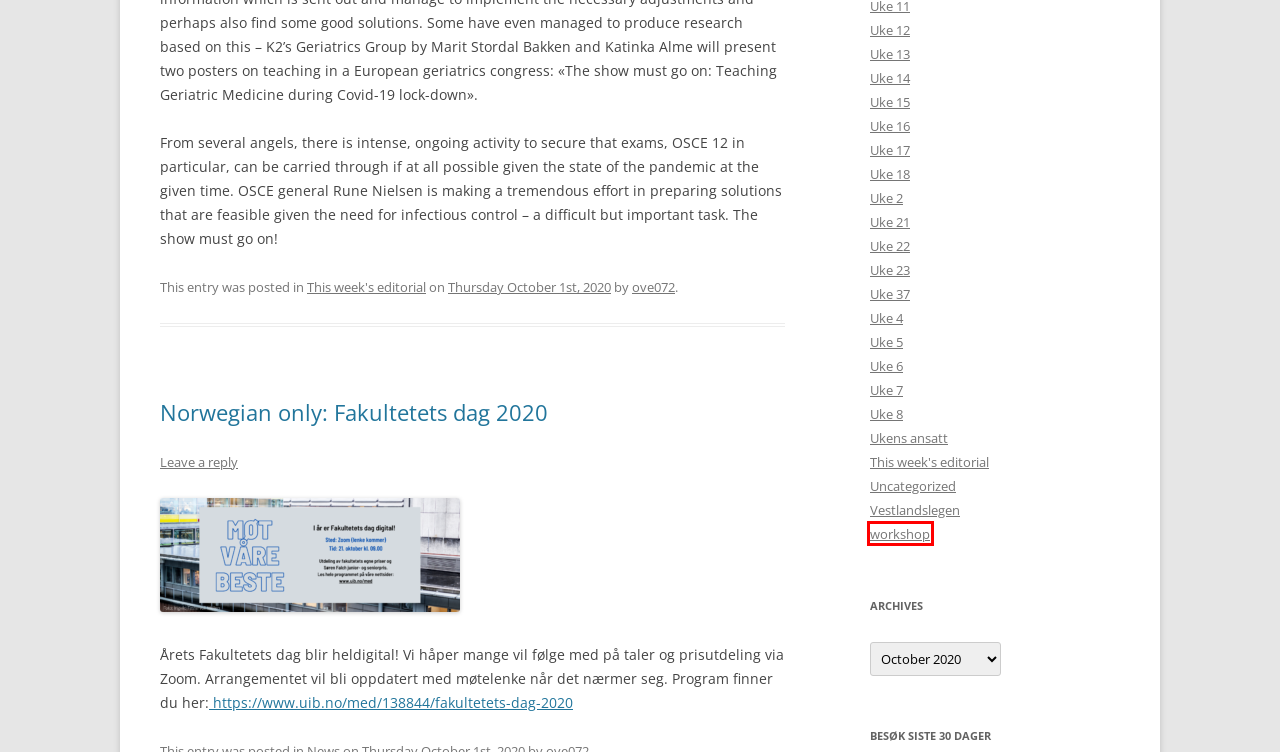Look at the screenshot of a webpage that includes a red bounding box around a UI element. Select the most appropriate webpage description that matches the page seen after clicking the highlighted element. Here are the candidates:
A. Uke 6 | K2 Nytt
B. Uke 12 | K2 Nytt
C. Uke 21 | K2 Nytt
D. workshop | K2 Nytt
E. Uke 14 | K2 Nytt
F. Uke 17 | K2 Nytt
G. Vestlandslegen | K2 Nytt
H. Uke 16 | K2 Nytt

D